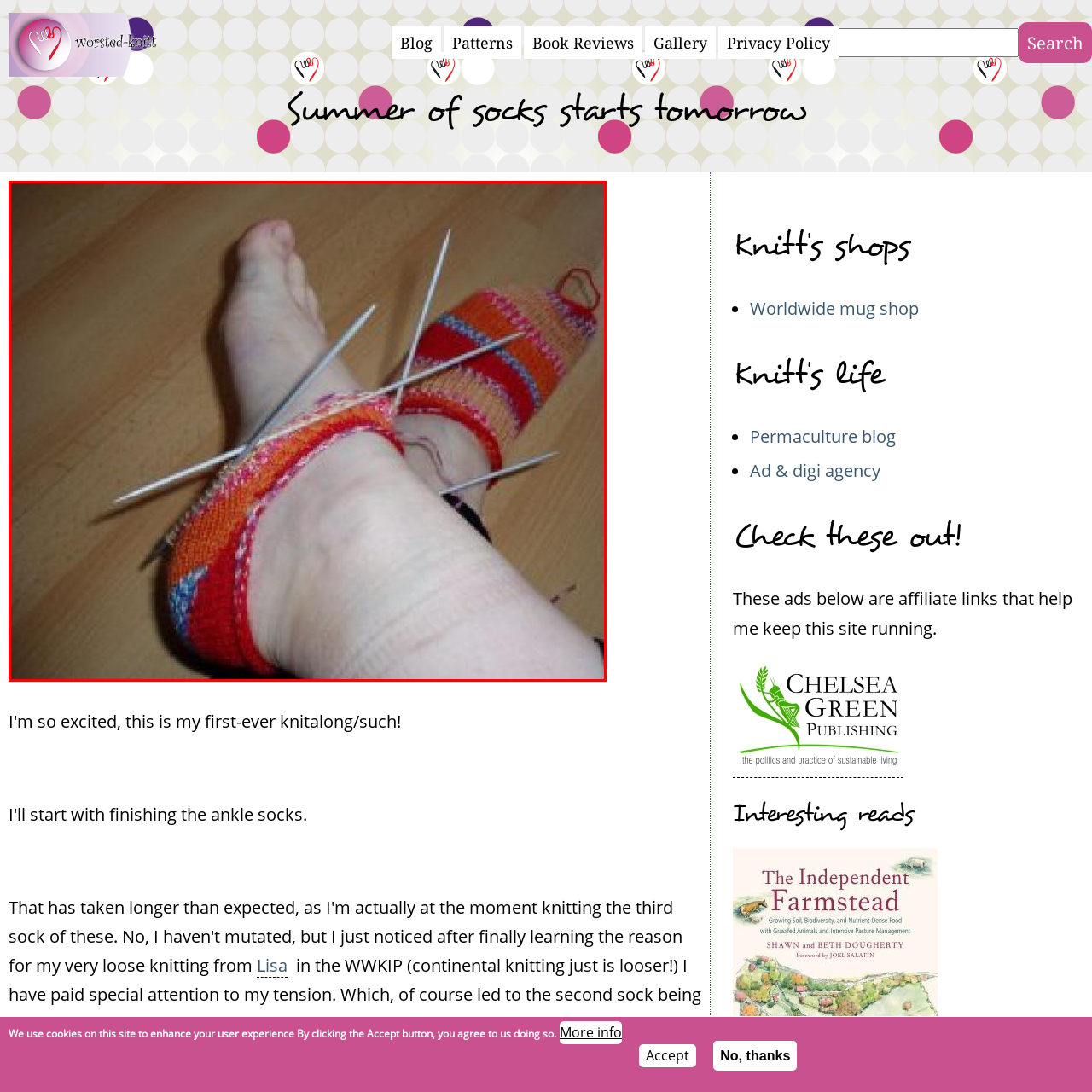What is the material of the surface the socks are resting on?  
Study the image enclosed by the red boundary and furnish a detailed answer based on the visual details observed in the image.

The caption describes the surface as a 'wooden surface', which indicates that the socks are placed on a wooden table or platform.